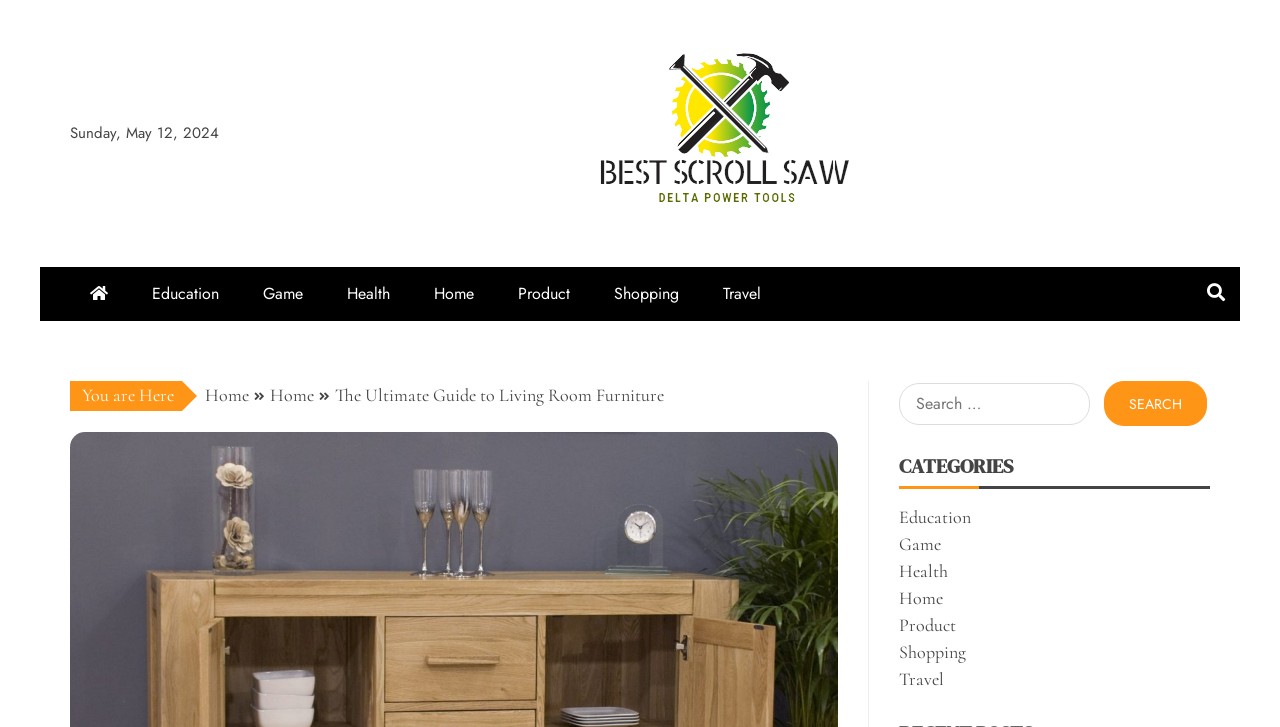Look at the image and answer the question in detail:
How many categories are listed on the webpage?

The categories are listed under the 'CATEGORIES' heading, and there are 7 categories: Education, Game, Health, Home, Product, Shopping, and Travel.